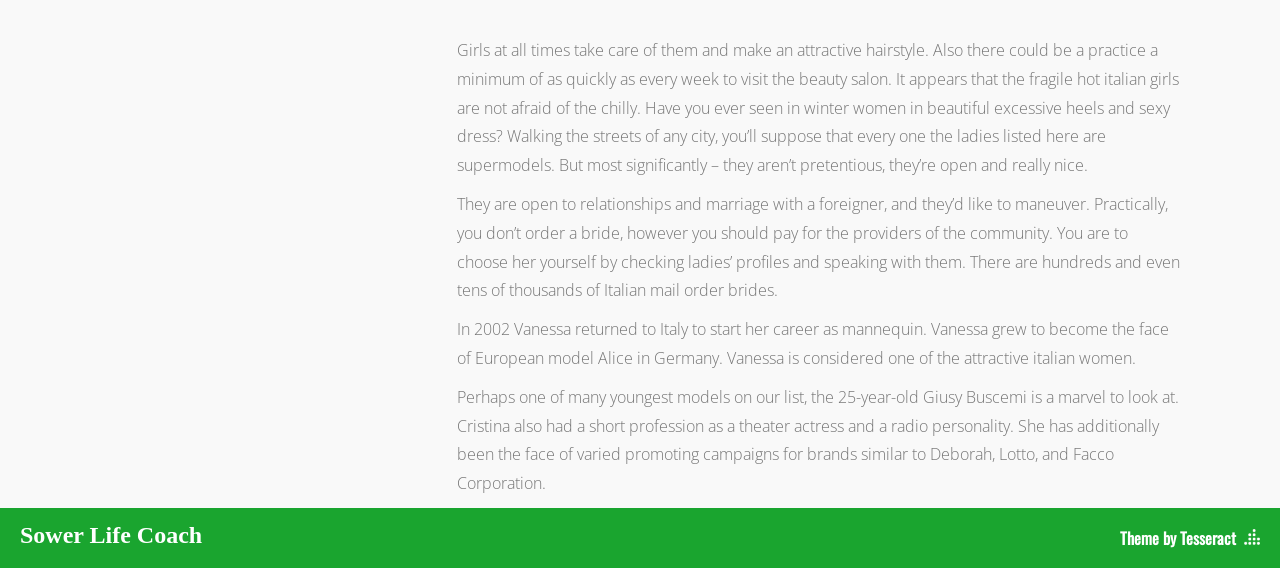What is the name of the life coach?
Ensure your answer is thorough and detailed.

The name of the life coach is Sower Life Coach, as it is mentioned in the heading and linked text on the webpage.